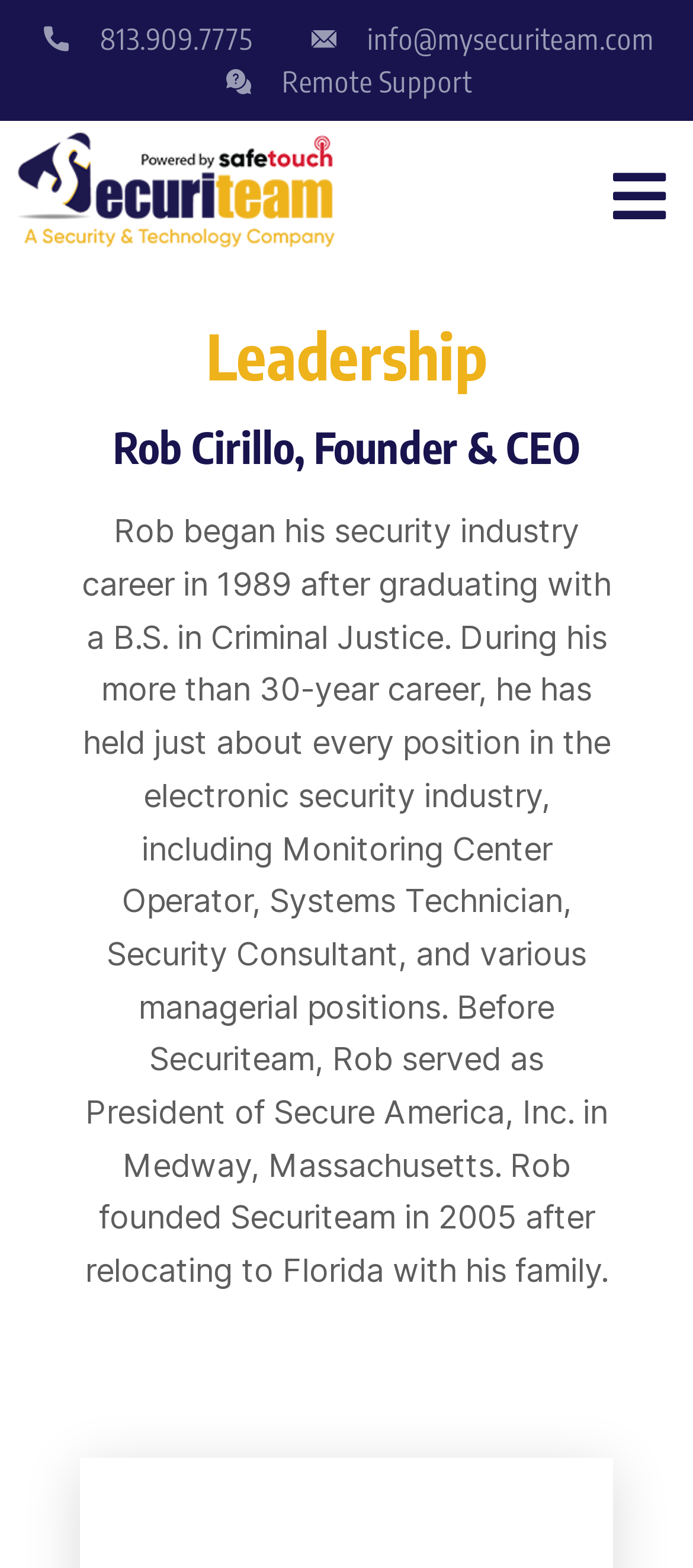Answer the following query with a single word or phrase:
What is the year Rob Cirillo founded Securiteam?

2005